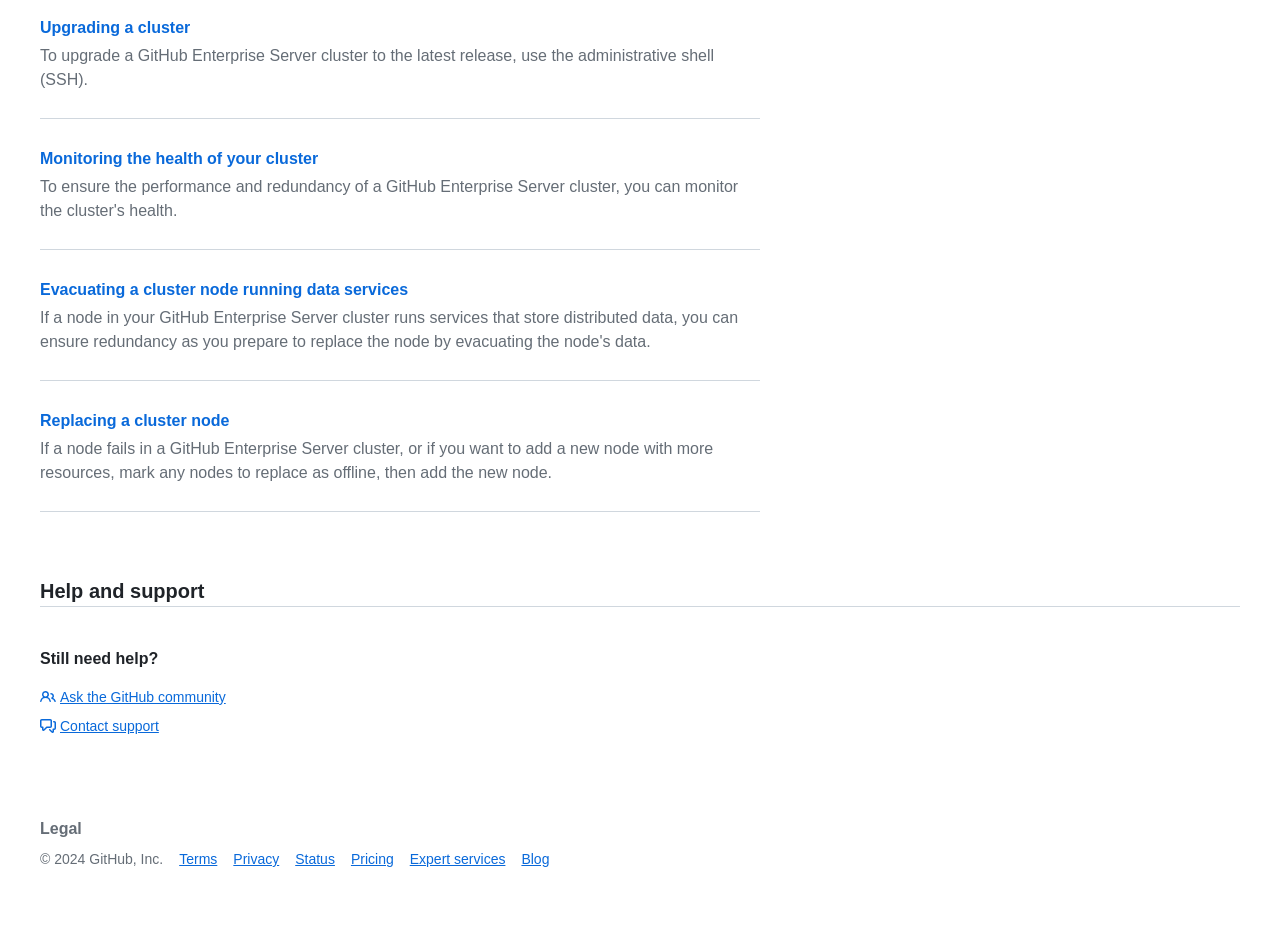Give a concise answer using only one word or phrase for this question:
What are the available resources for monitoring cluster health?

Administrative shell